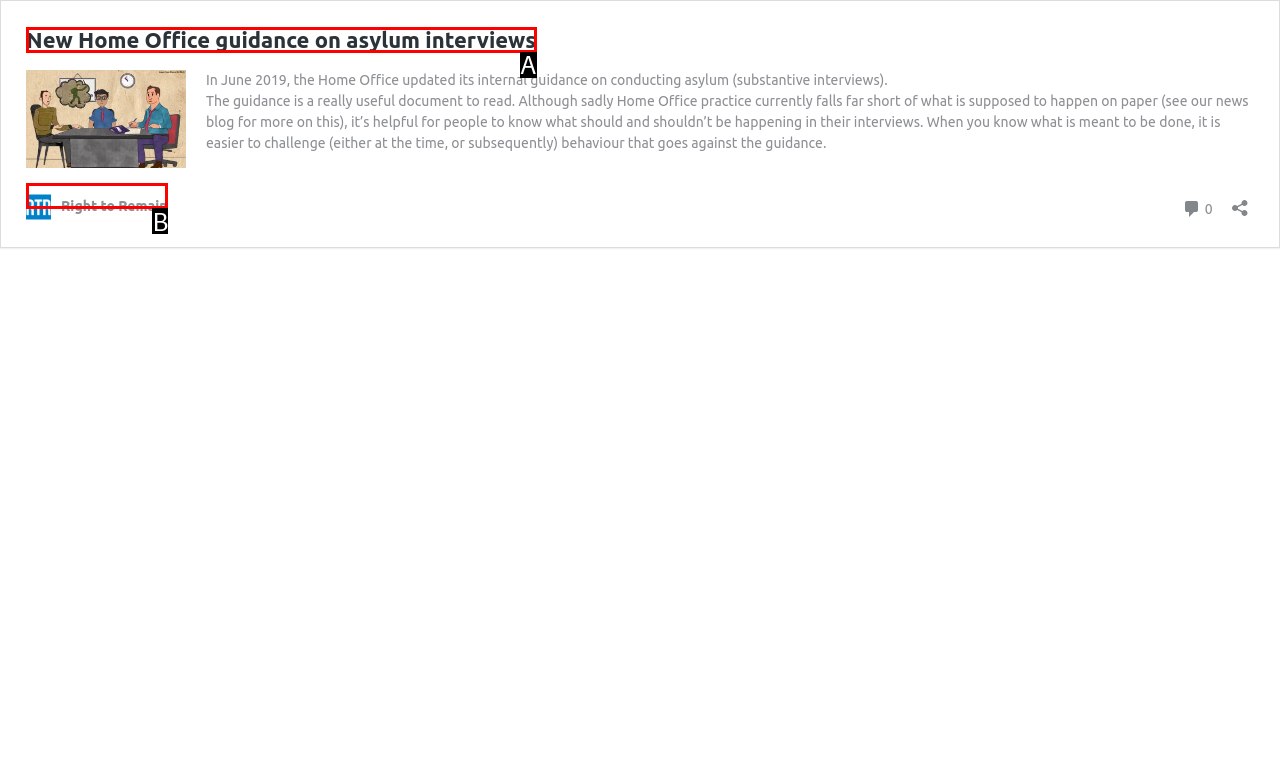Which option corresponds to the following element description: Right to Remain?
Please provide the letter of the correct choice.

B